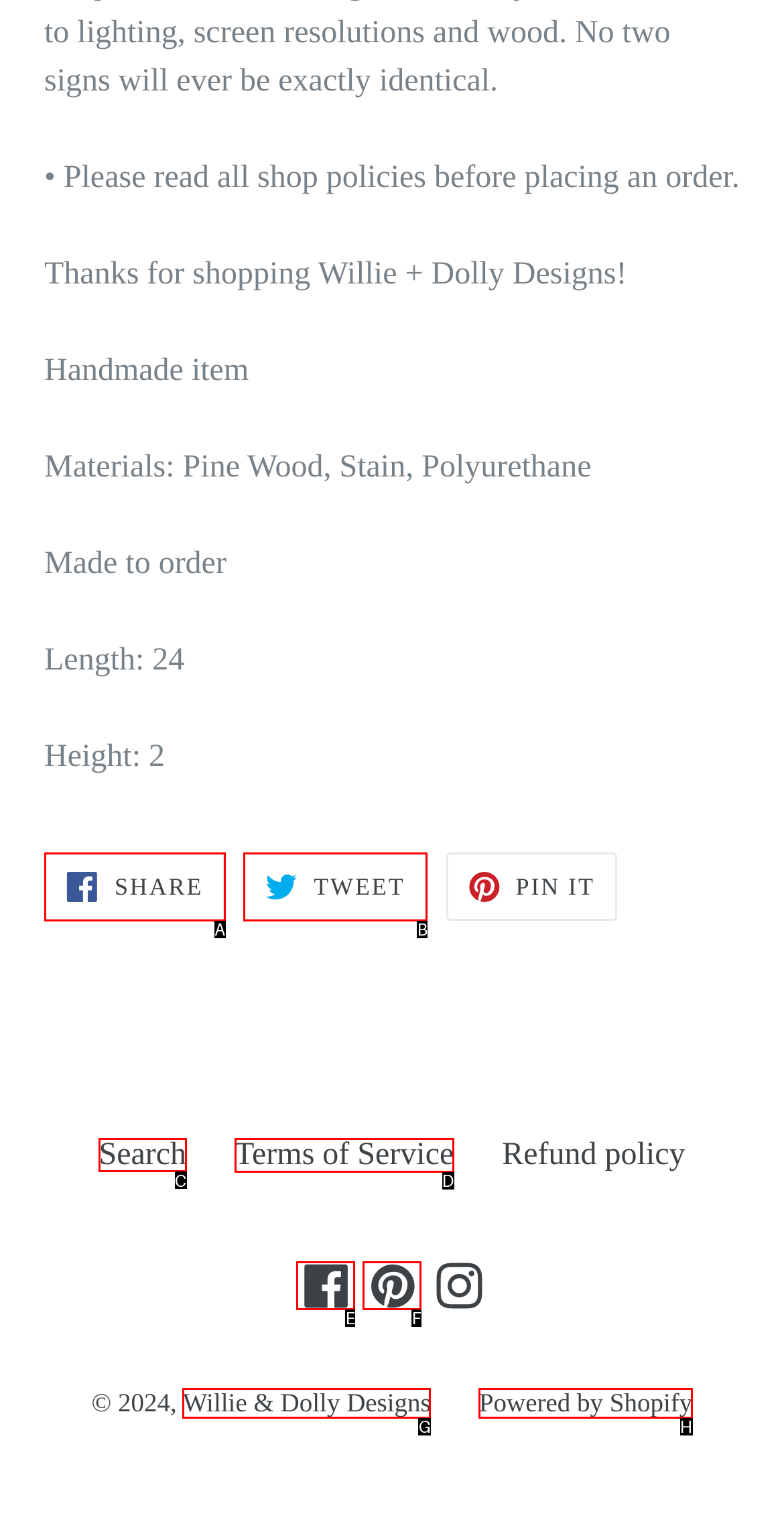From the options shown in the screenshot, tell me which lettered element I need to click to complete the task: Search.

C